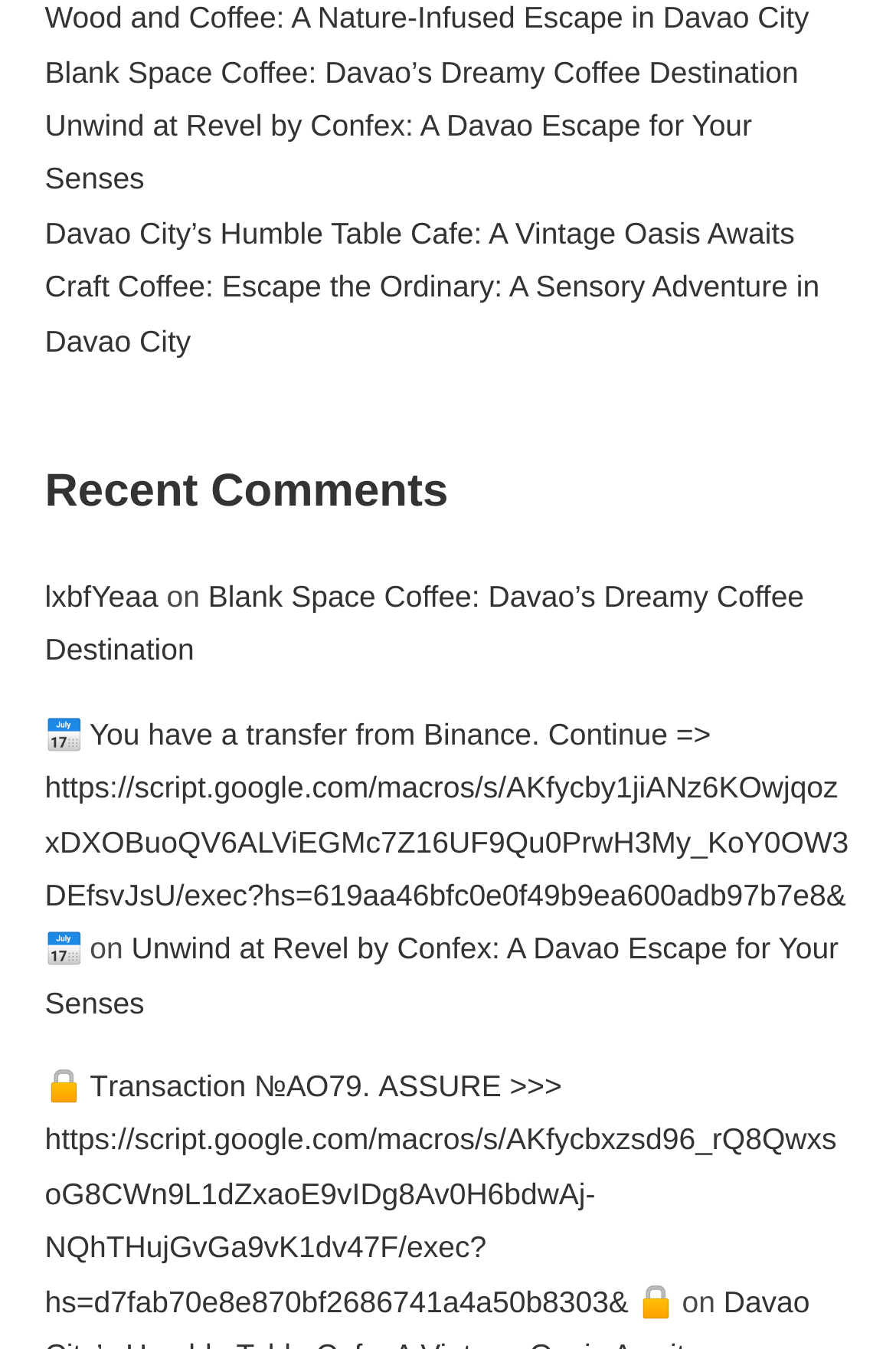Can you pinpoint the bounding box coordinates for the clickable element required for this instruction: "Click on the link to Wood and Coffee: A Nature-Infused Escape in Davao City"? The coordinates should be four float numbers between 0 and 1, i.e., [left, top, right, bottom].

[0.05, 0.0, 0.903, 0.026]